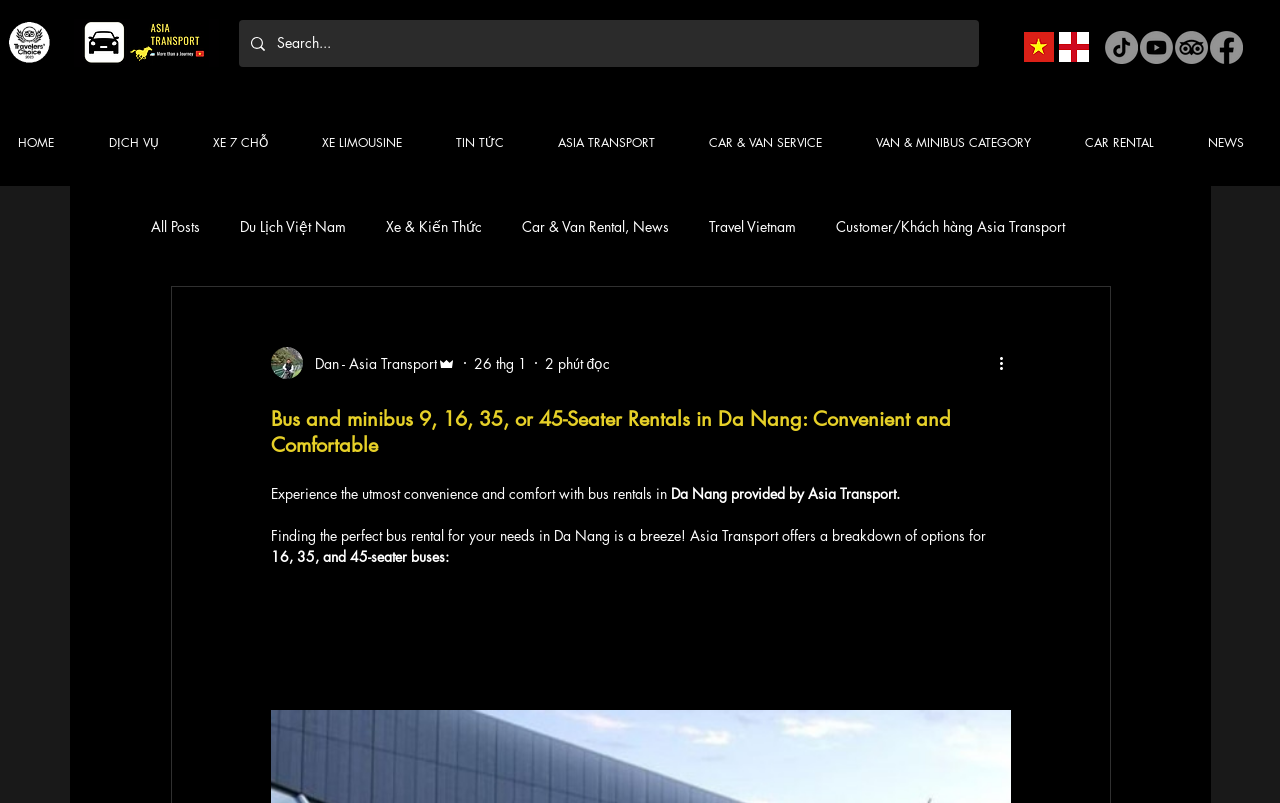Find the bounding box coordinates for the area that should be clicked to accomplish the instruction: "Go to Asia Transport Vietnam Version".

[0.8, 0.04, 0.823, 0.077]